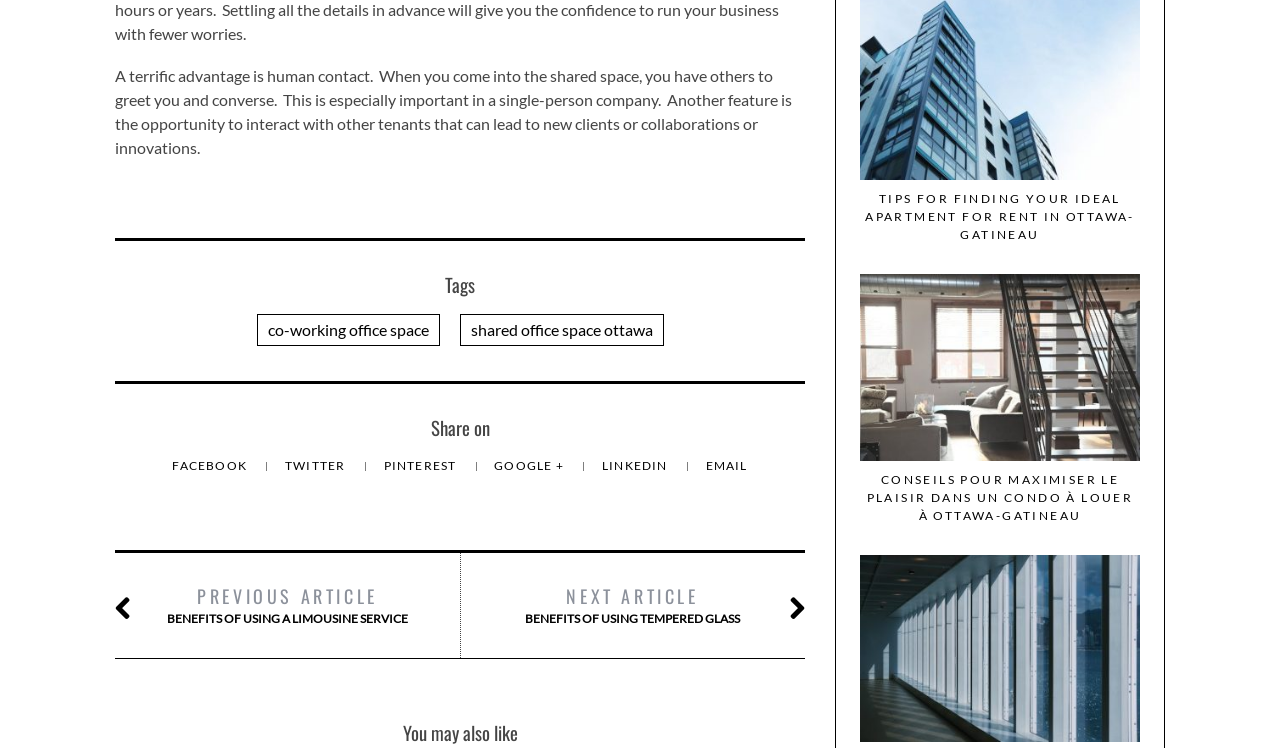What is the previous article about?
By examining the image, provide a one-word or phrase answer.

limousine service